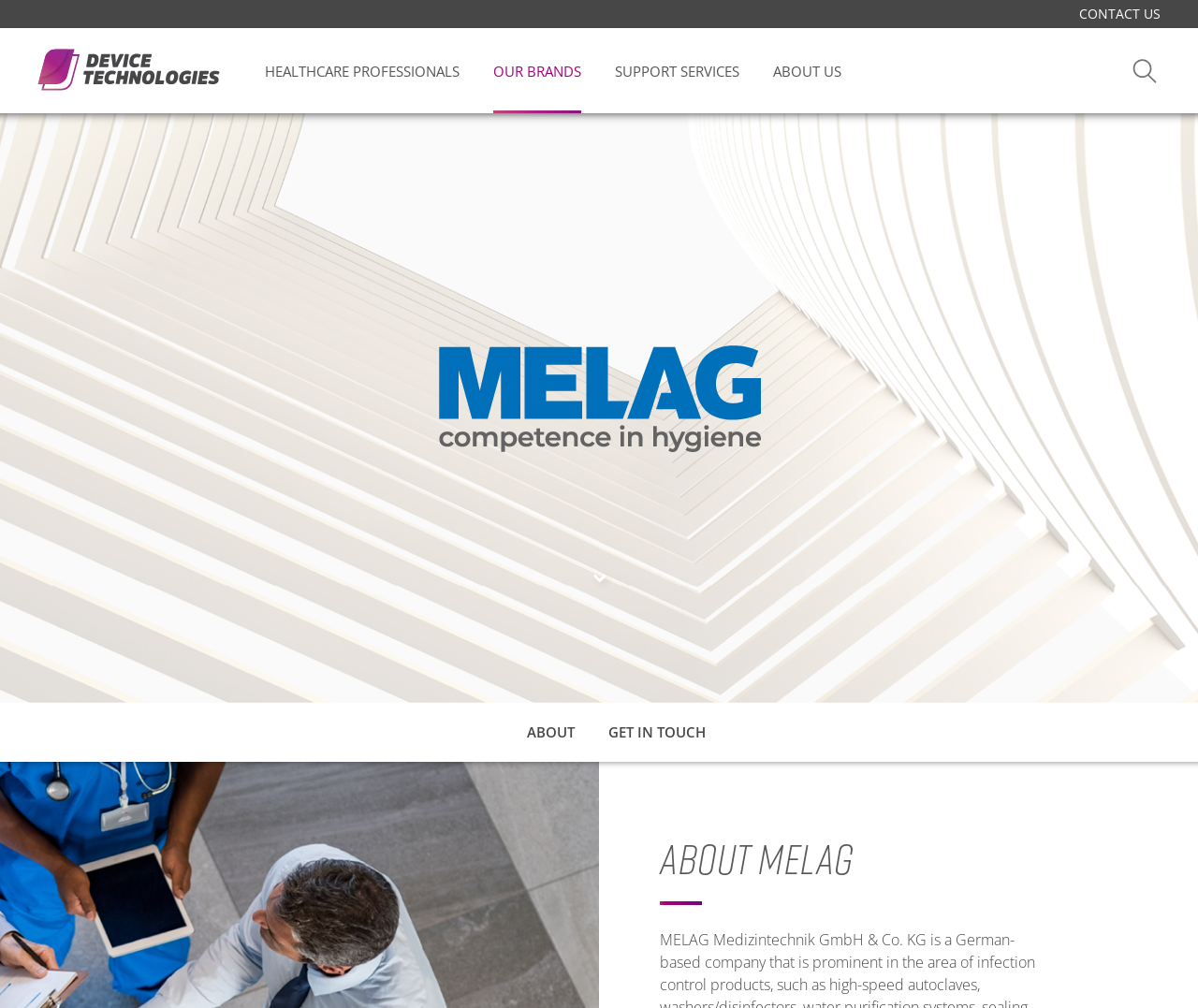Identify the bounding box coordinates of the element to click to follow this instruction: 'Click GET IN TOUCH'. Ensure the coordinates are four float values between 0 and 1, provided as [left, top, right, bottom].

[0.493, 0.697, 0.603, 0.756]